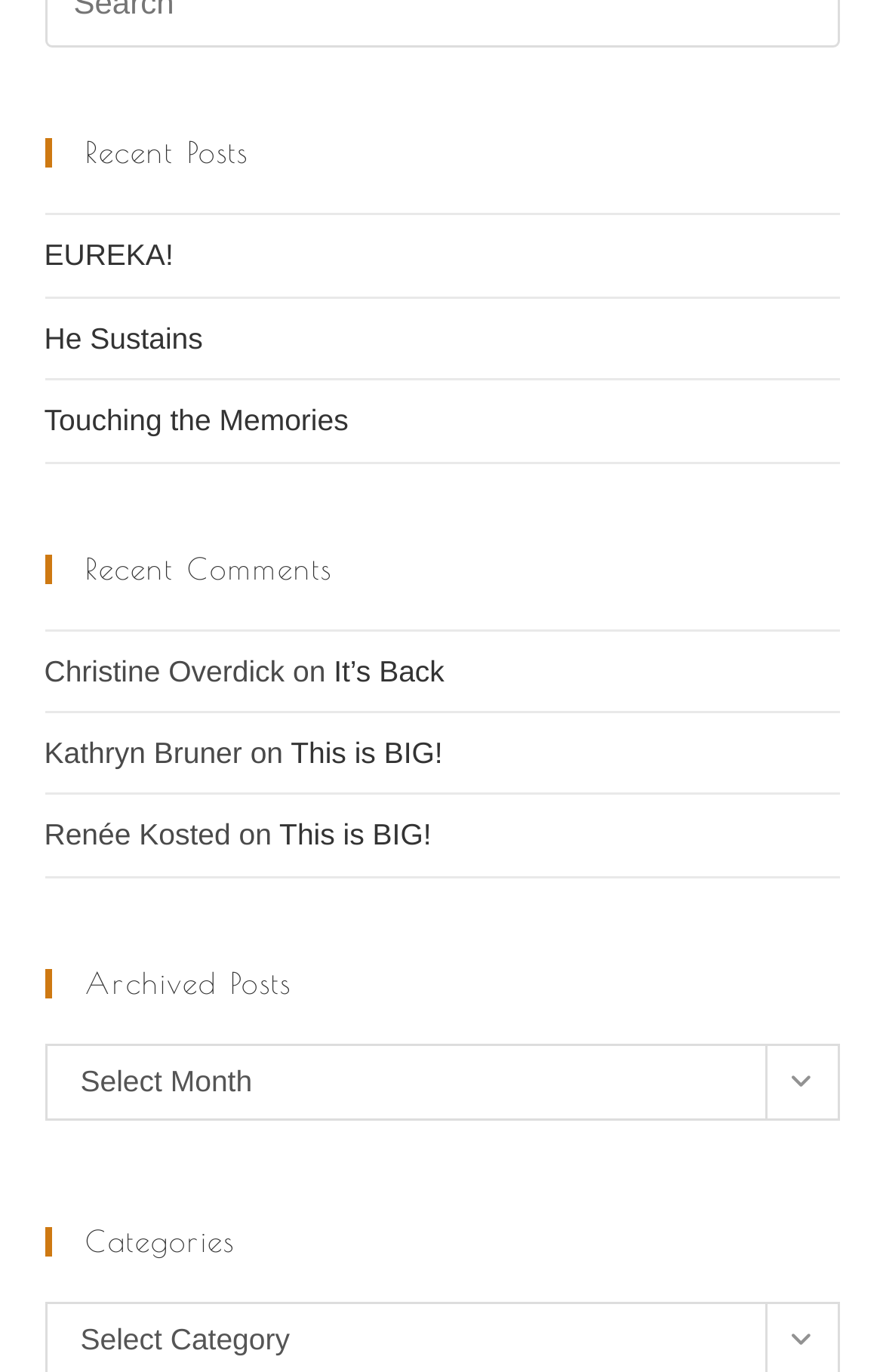Provide a short answer using a single word or phrase for the following question: 
What is the first recent post?

EUREKA!